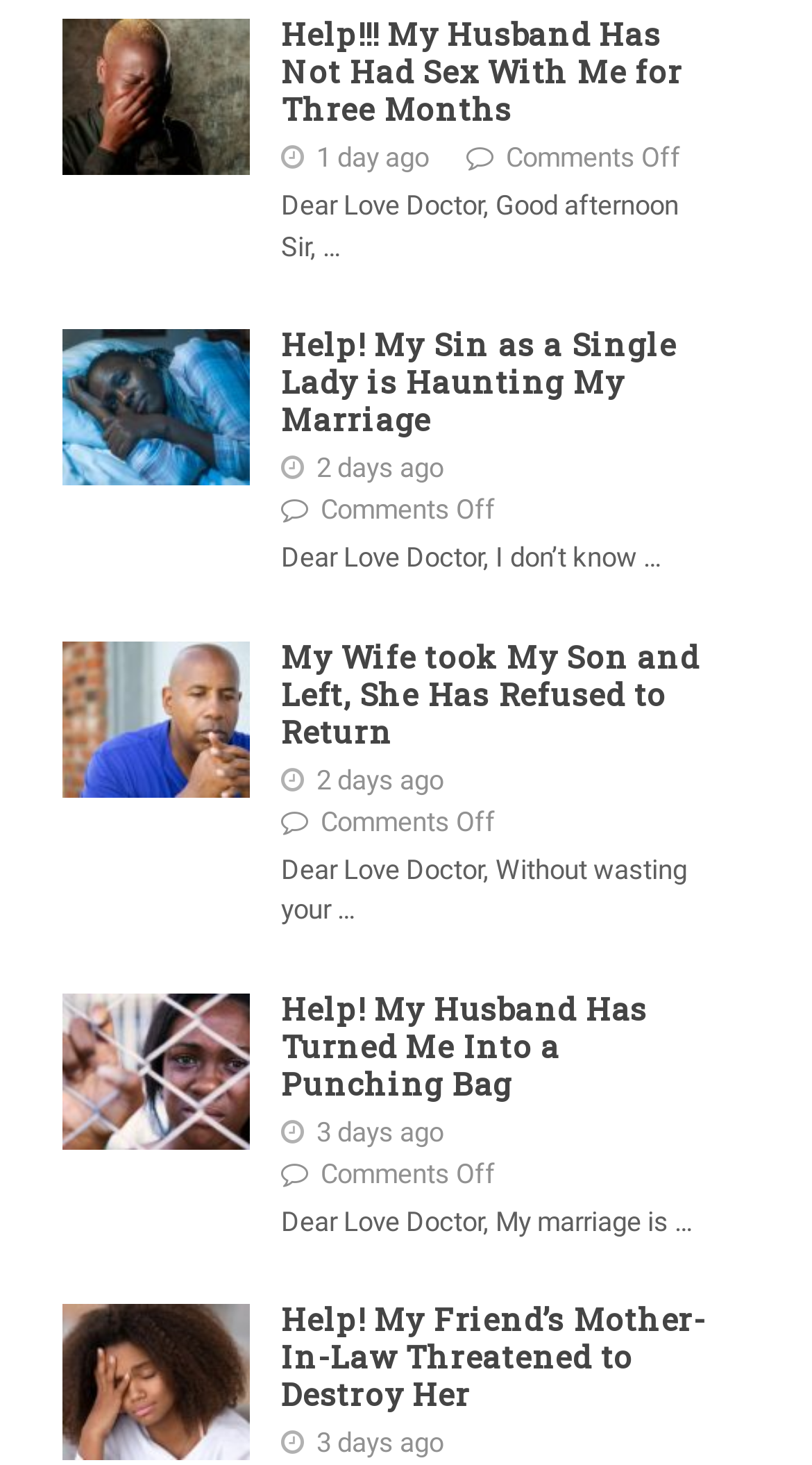Give the bounding box coordinates for this UI element: "Log in to Reply". The coordinates should be four float numbers between 0 and 1, arranged as [left, top, right, bottom].

None